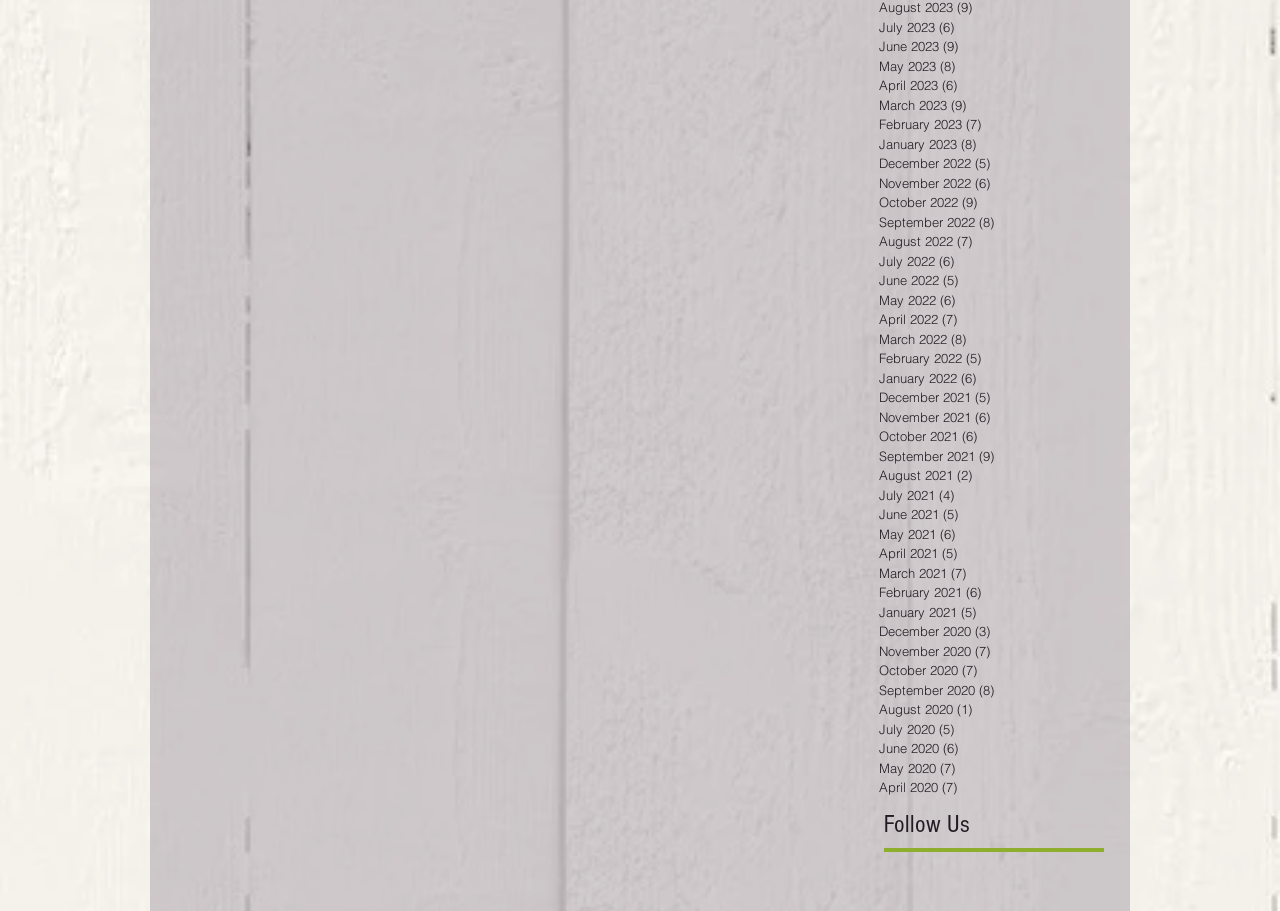Answer the question using only a single word or phrase: 
How many months are listed on the webpage?

24